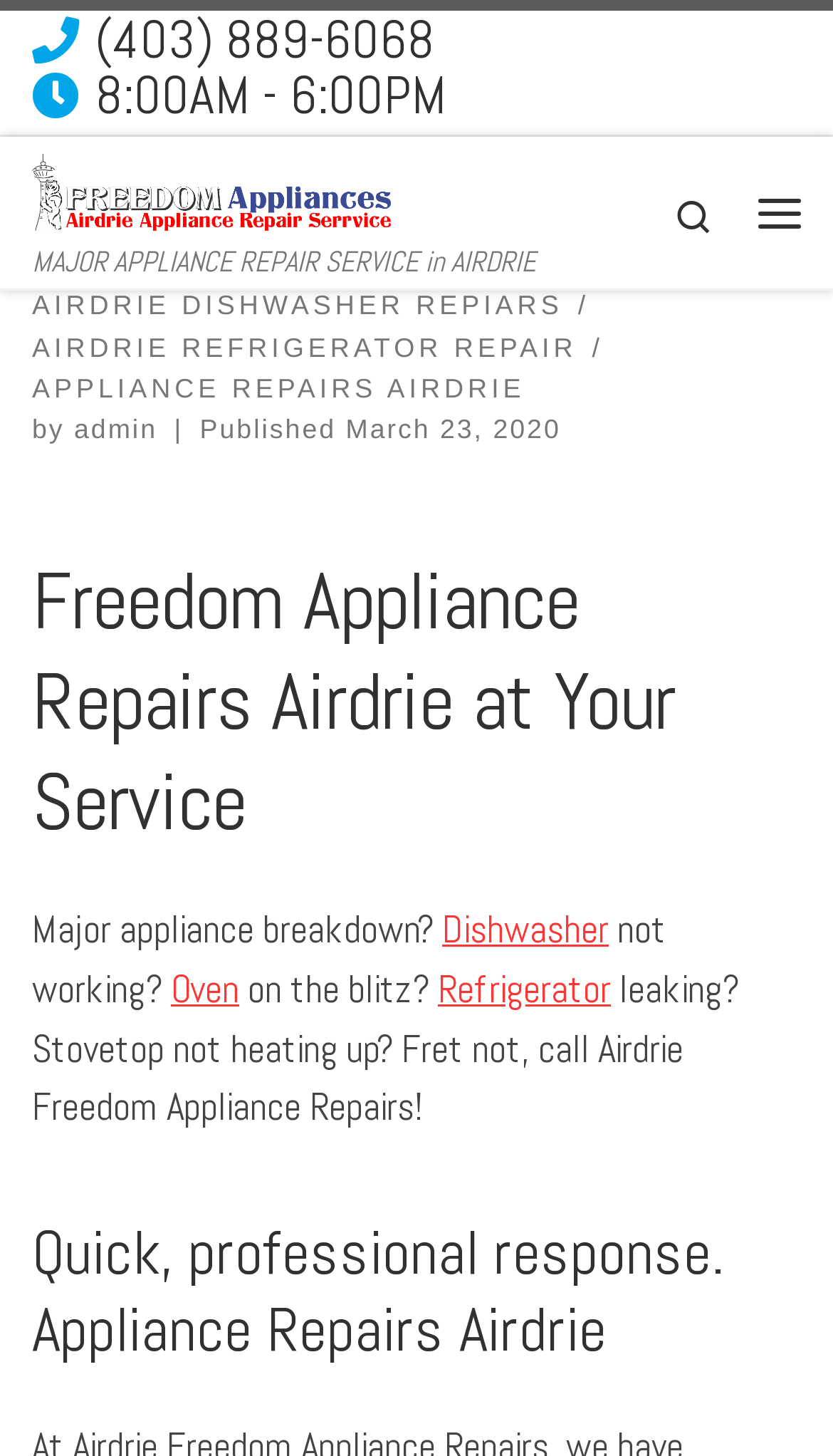Identify the bounding box coordinates for the UI element described as follows: Menu. Use the format (top-left x, top-left y, bottom-right x, bottom-right y) and ensure all values are floating point numbers between 0 and 1.

[0.885, 0.07, 0.987, 0.143]